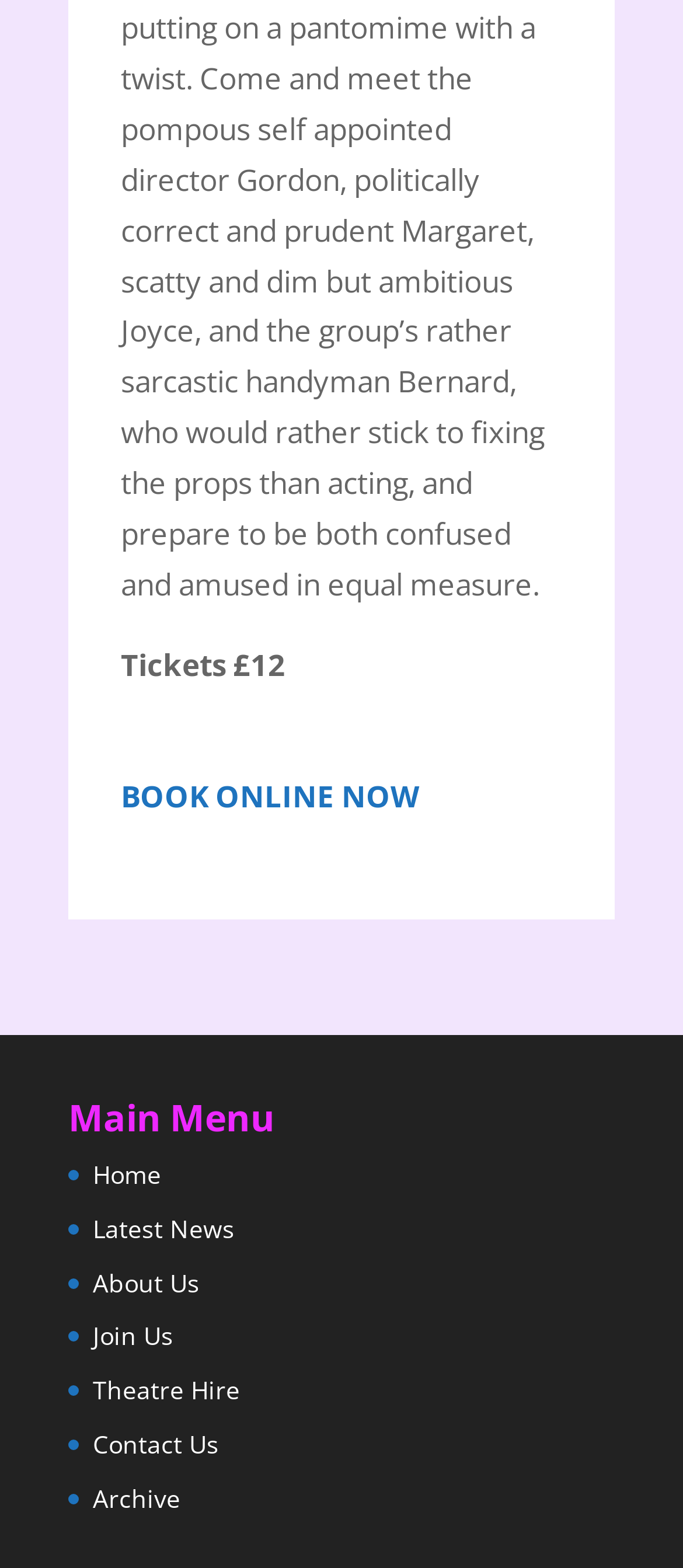Please identify the bounding box coordinates of the area I need to click to accomplish the following instruction: "Book tickets online".

[0.177, 0.494, 0.613, 0.52]